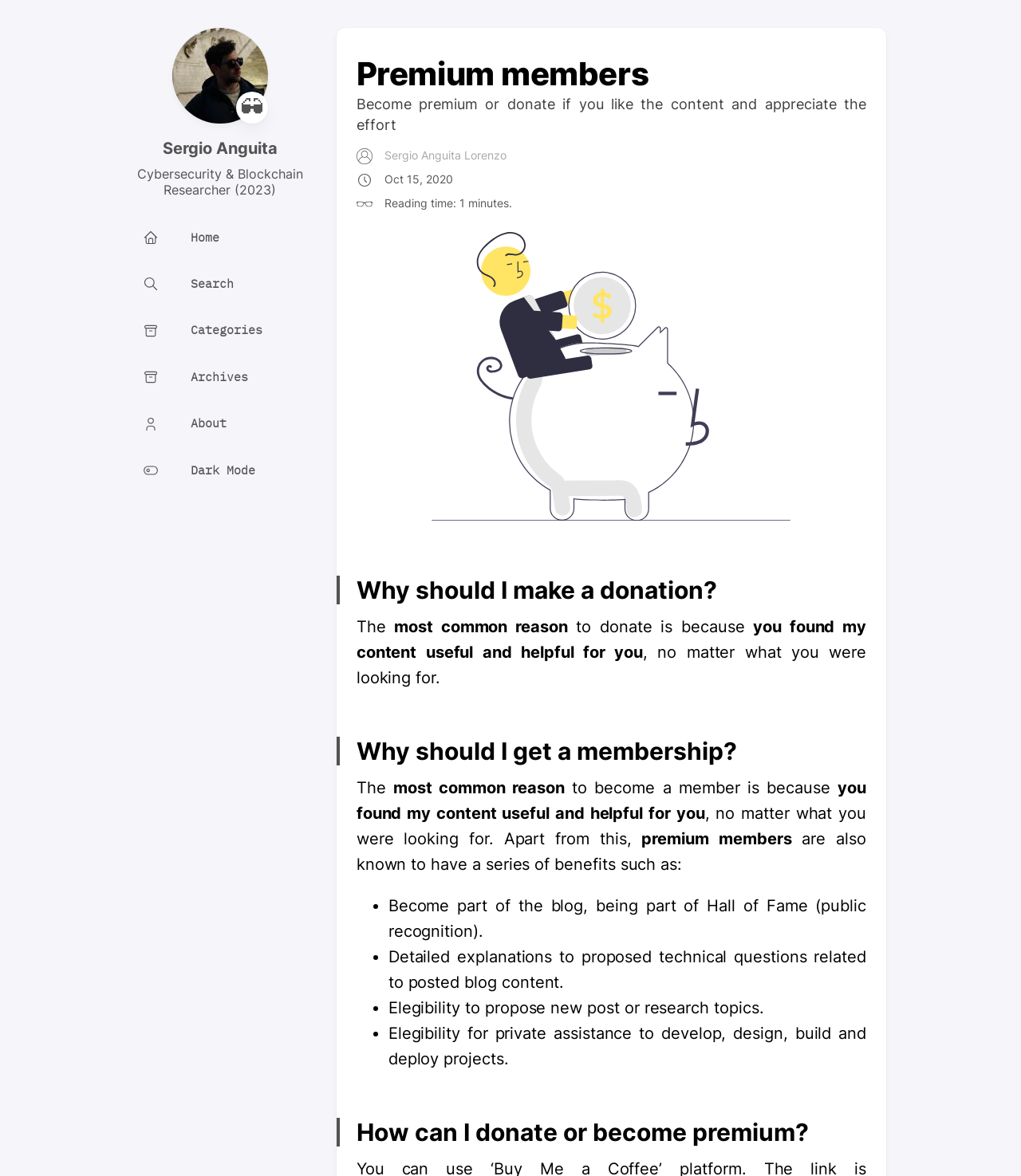What is the name of the researcher?
Based on the image, please offer an in-depth response to the question.

I found the name 'Sergio Anguita' in the link element with the text 'Sergio Anguita Lorenzo' which is a part of the header section.